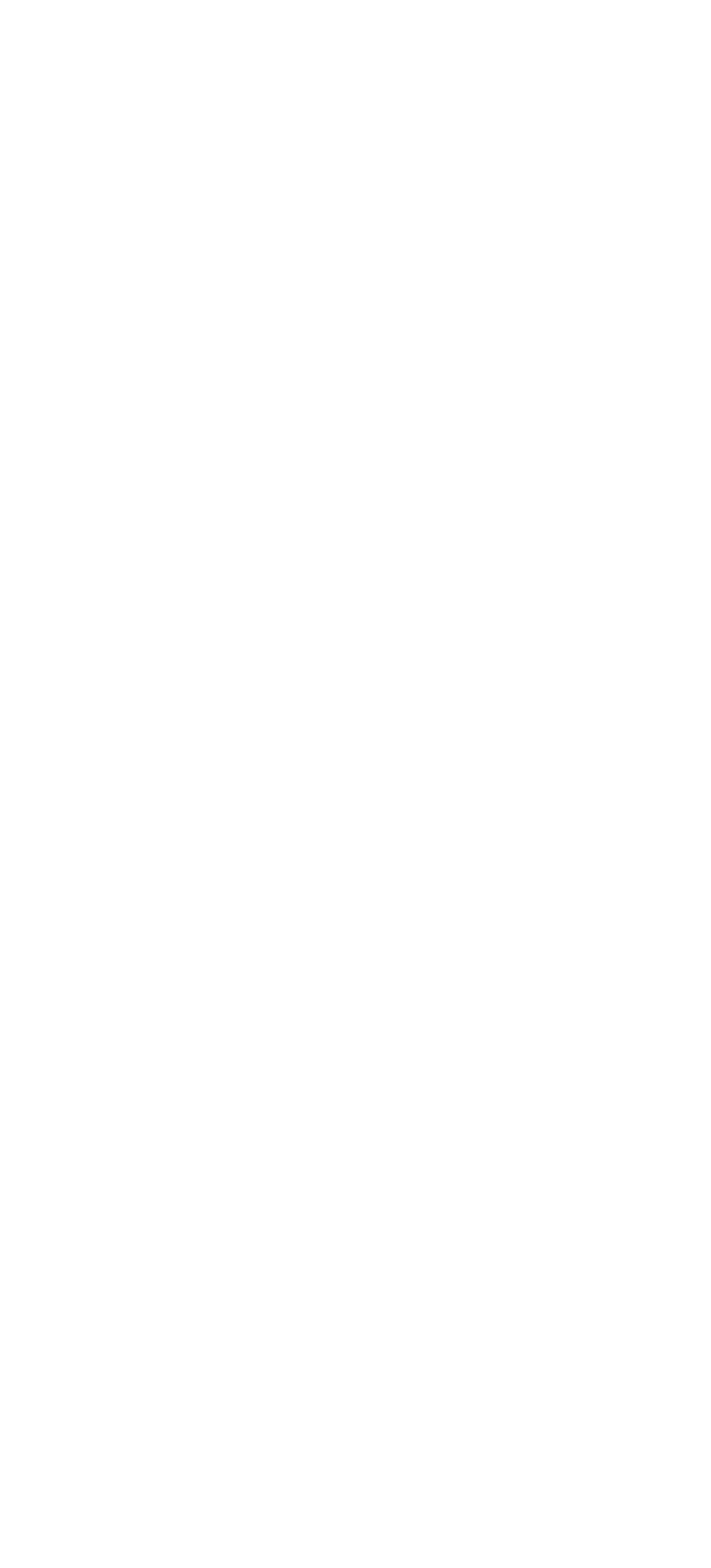What is the job title of the Growth & Marketing Specialist?
Can you give a detailed and elaborate answer to the question?

The job title is obtained from the heading element 'Growth & Marketing Specialist @ Swissborg' which is located at the top of the webpage.